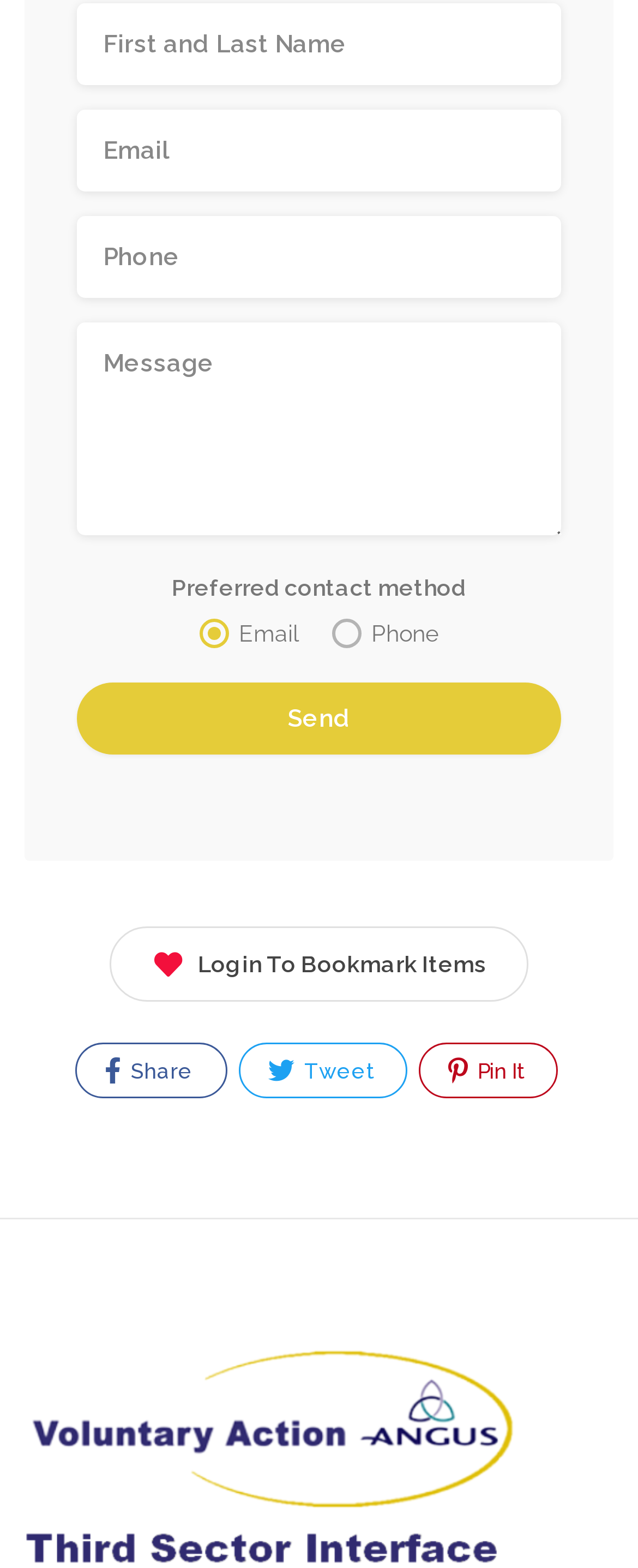Please determine the bounding box coordinates for the element with the description: "name="textarea-637" placeholder="Message"".

[0.121, 0.206, 0.879, 0.342]